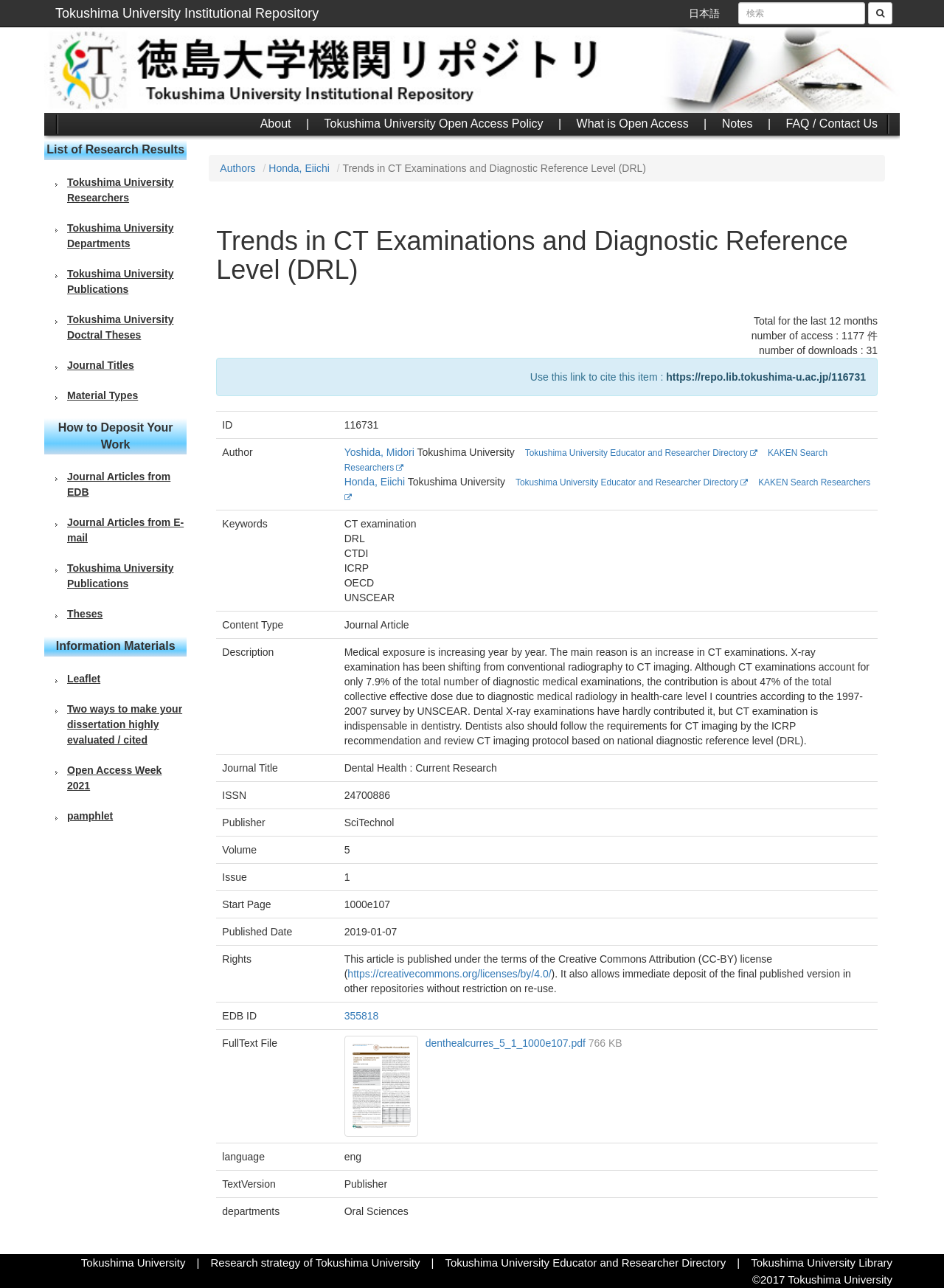Indicate the bounding box coordinates of the element that must be clicked to execute the instruction: "view table content". The coordinates should be given as four float numbers between 0 and 1, i.e., [left, top, right, bottom].

[0.229, 0.319, 0.93, 0.341]